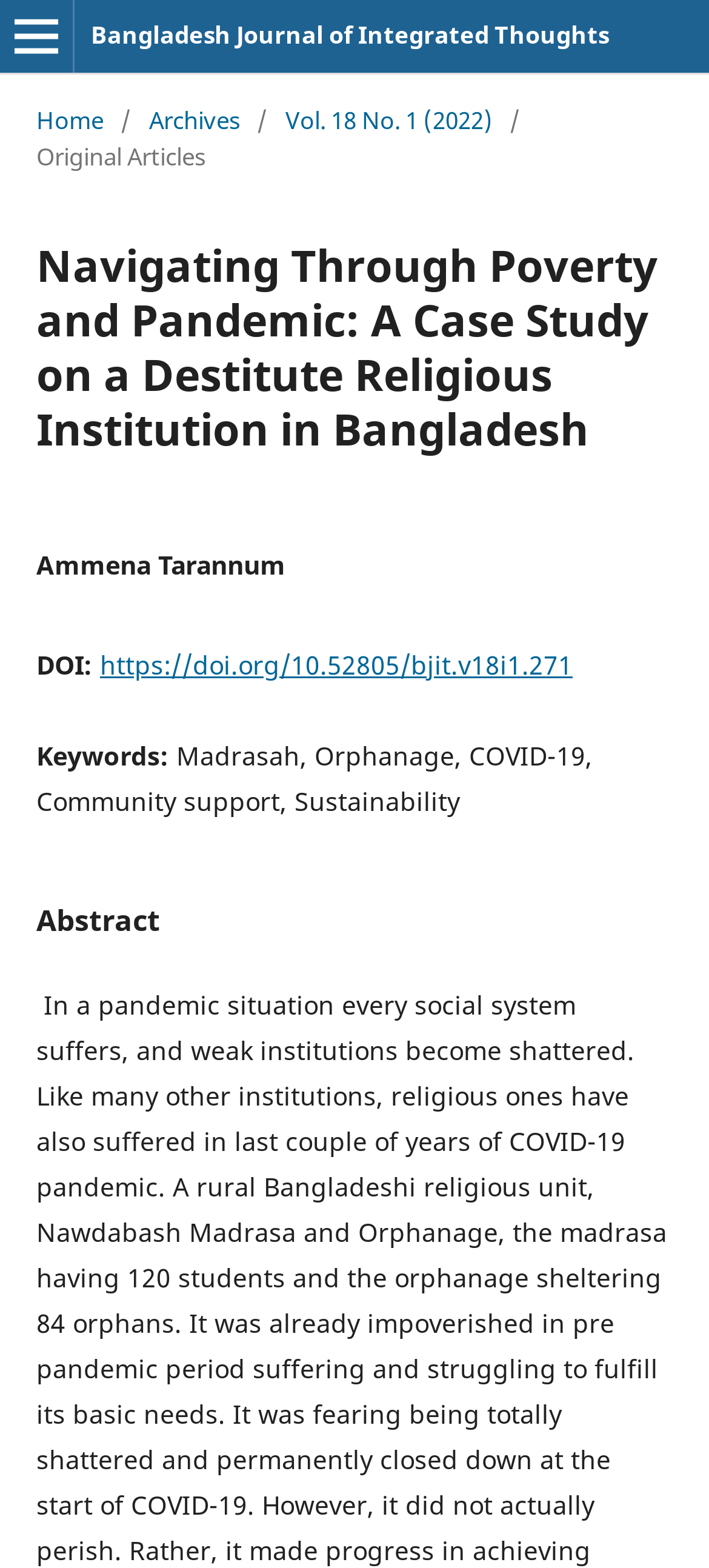What is the name of the journal?
With the help of the image, please provide a detailed response to the question.

I found the name of the journal by looking at the link at the top of the page, which says 'Bangladesh Journal of Integrated Thoughts'.